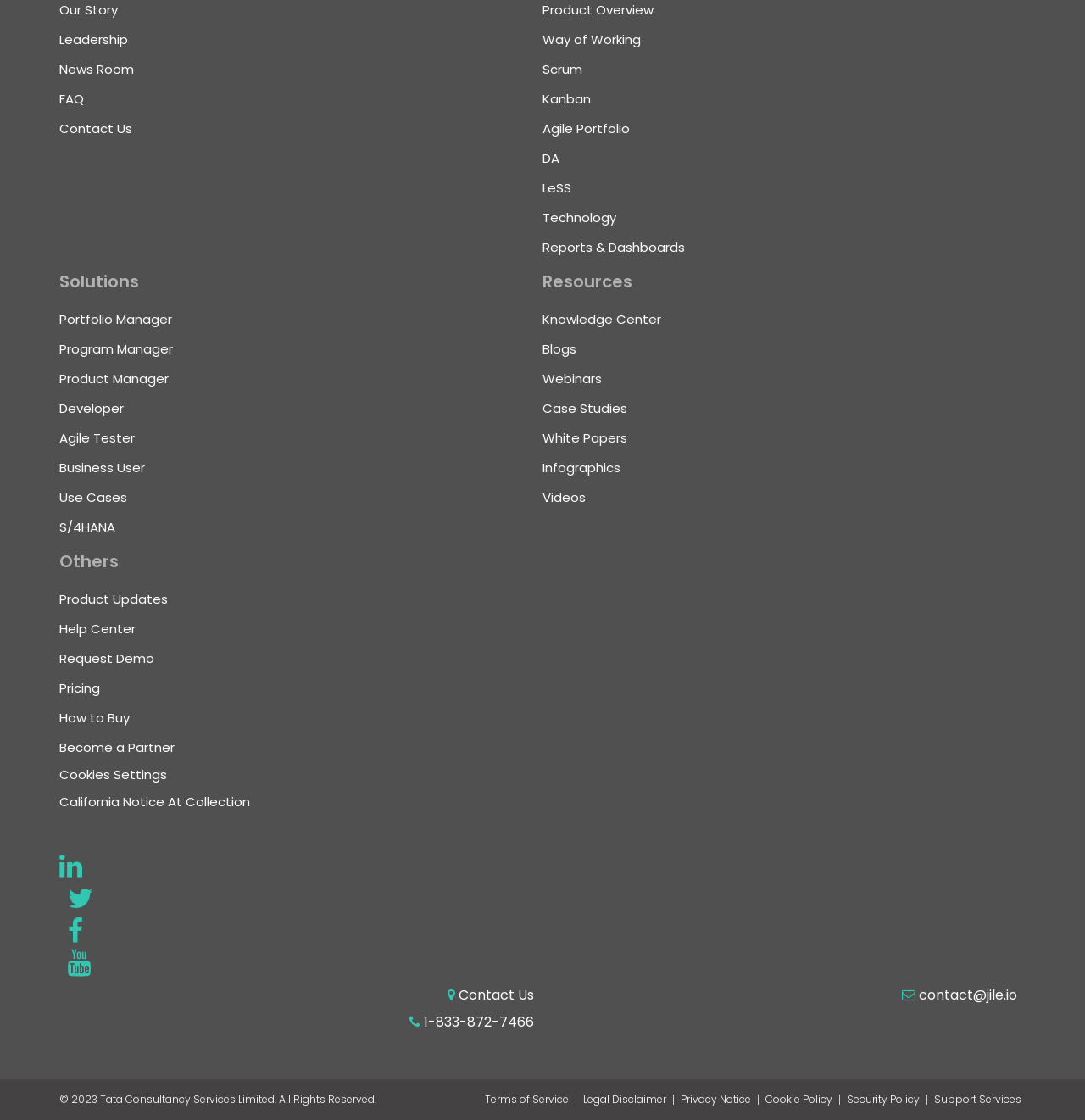What is the phone number provided?
Look at the image and provide a short answer using one word or a phrase.

1-833-872-7466